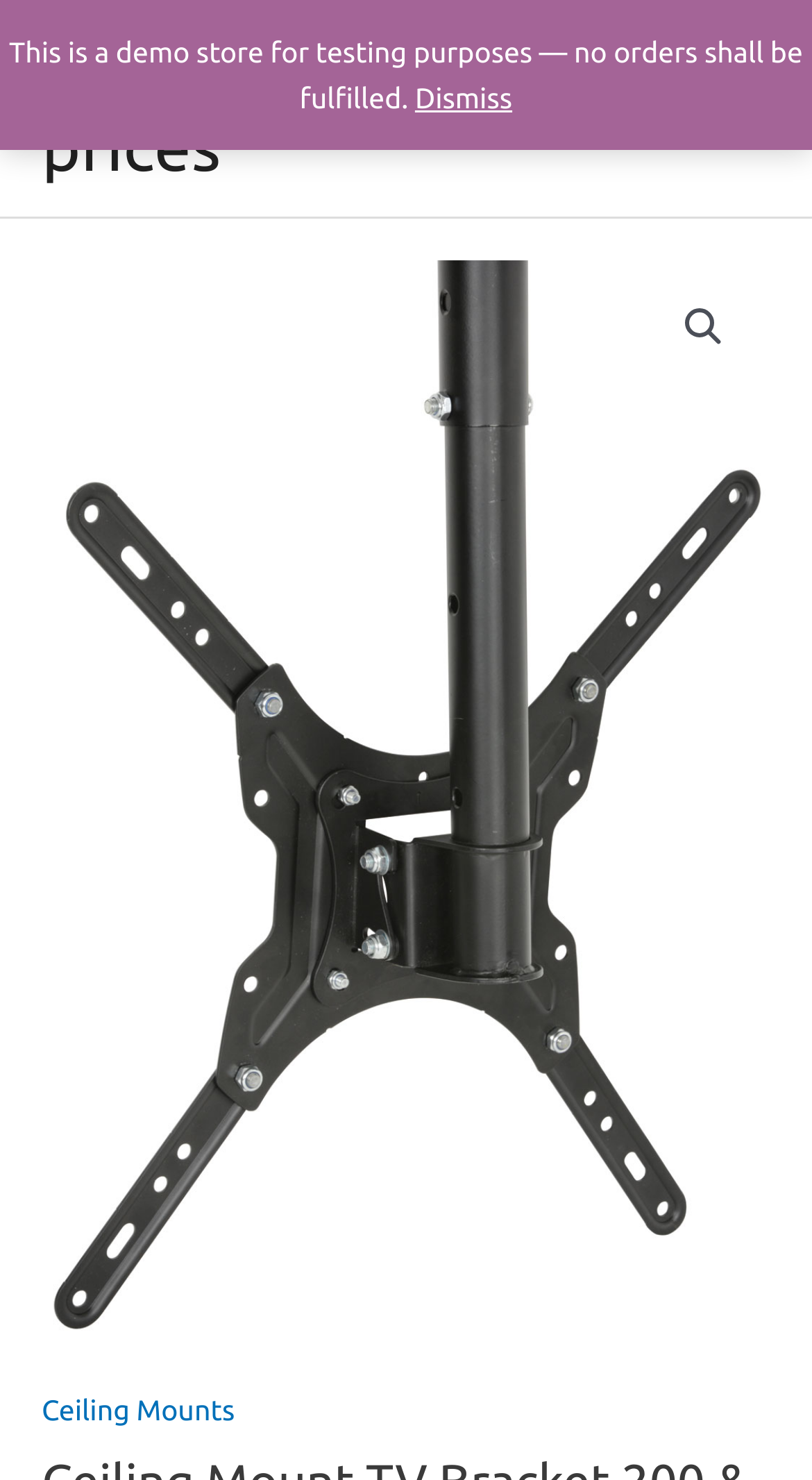What is the purpose of the 'Dismiss' button?
Analyze the image and provide a thorough answer to the question.

The 'Dismiss' button is likely used to dismiss a message or a notification, given its placement and the context of the webpage, which suggests that it is used to remove a notification or a warning message.